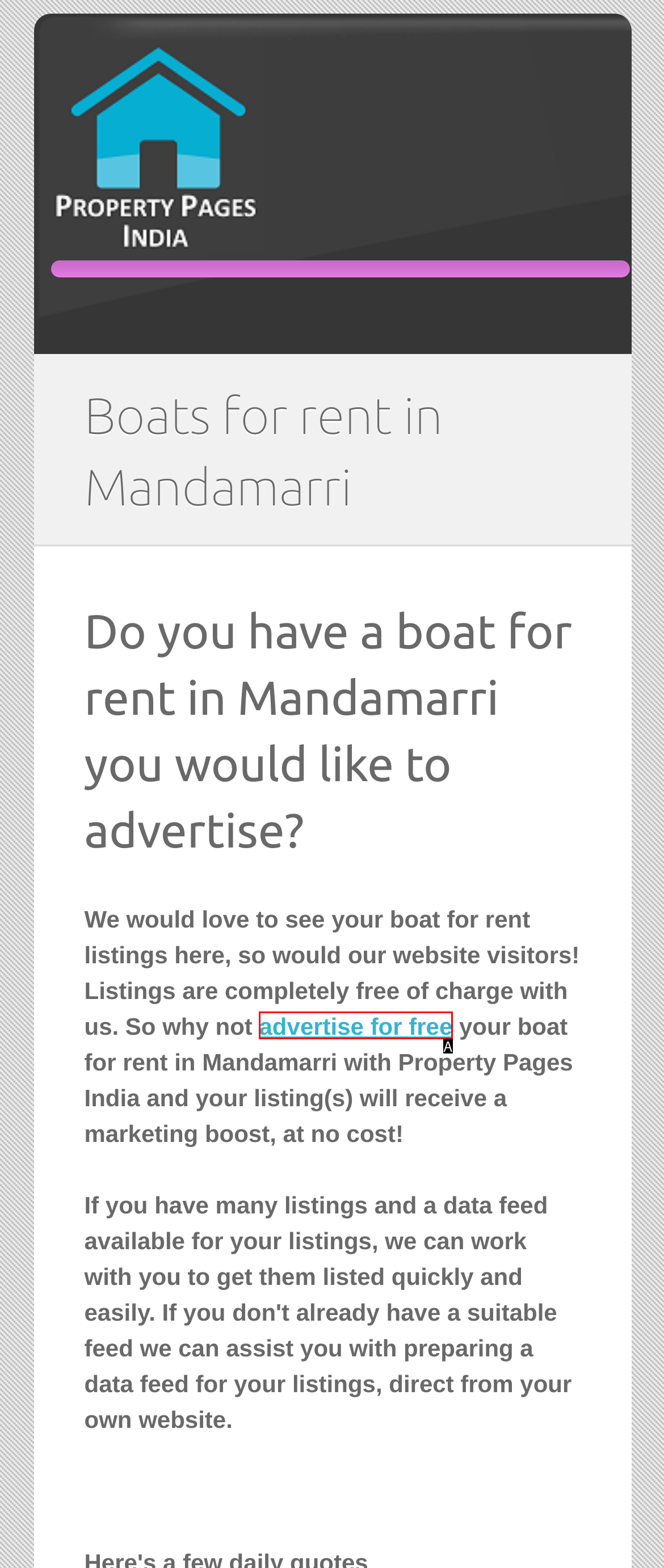Based on the description: advertise for free, select the HTML element that best fits. Reply with the letter of the correct choice from the options given.

A